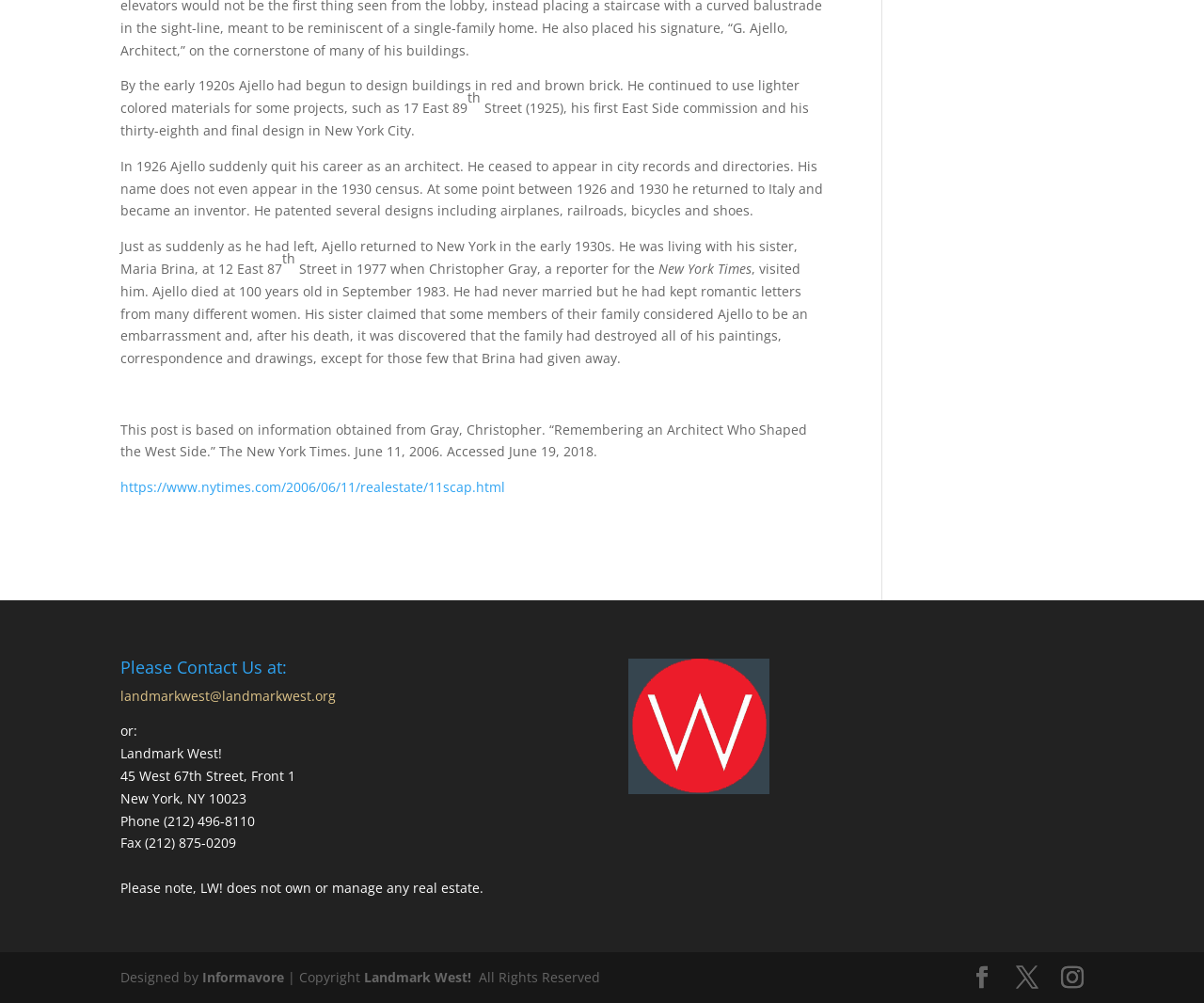From the image, can you give a detailed response to the question below:
What was the name of the newspaper where Christopher Gray was a reporter?

The text mentions that Christopher Gray, a reporter for the New York Times, visited Ajello in 1977, which indicates that Gray was a reporter for the New York Times.